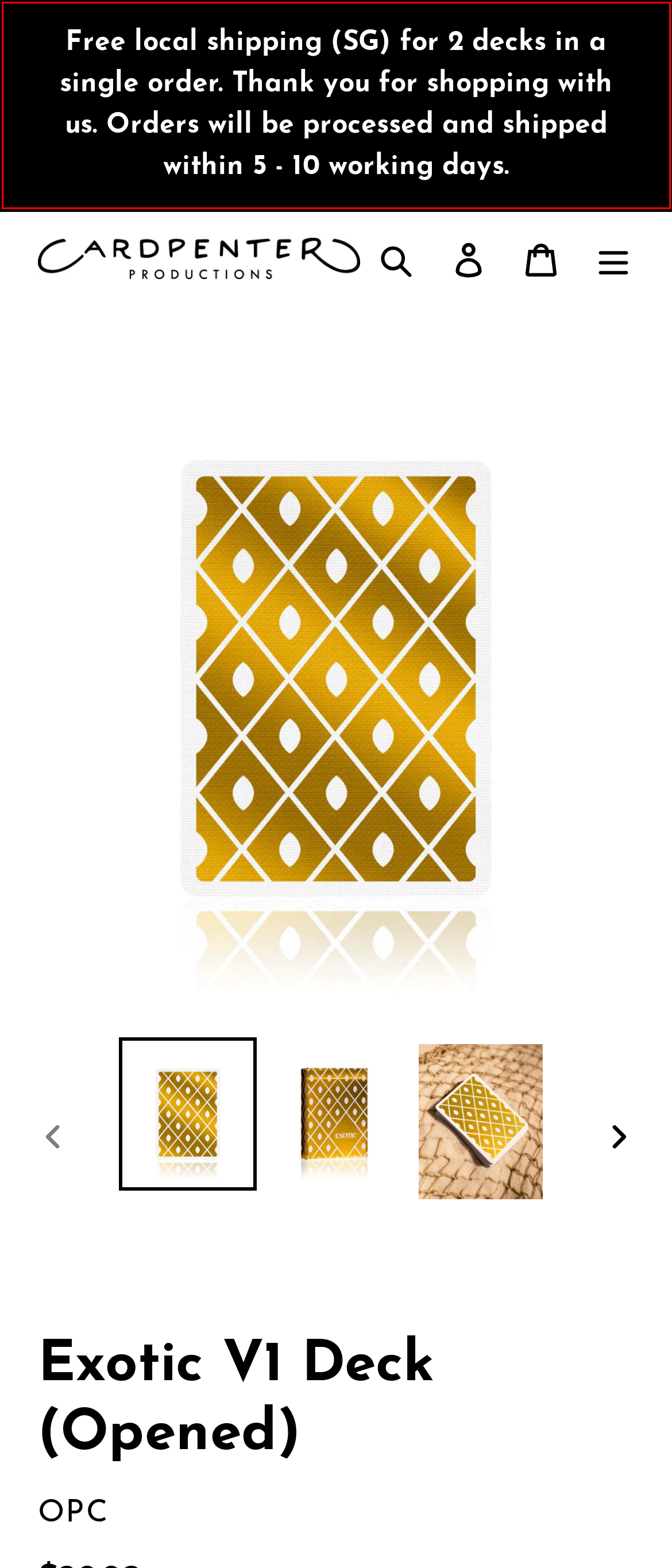Identify the text inside the red bounding box on the provided webpage screenshot by performing OCR.

Free local shipping (SG) for 2 decks in a single order. Thank you for shopping with us. Orders will be processed and shipped within 5 - 10 working days.